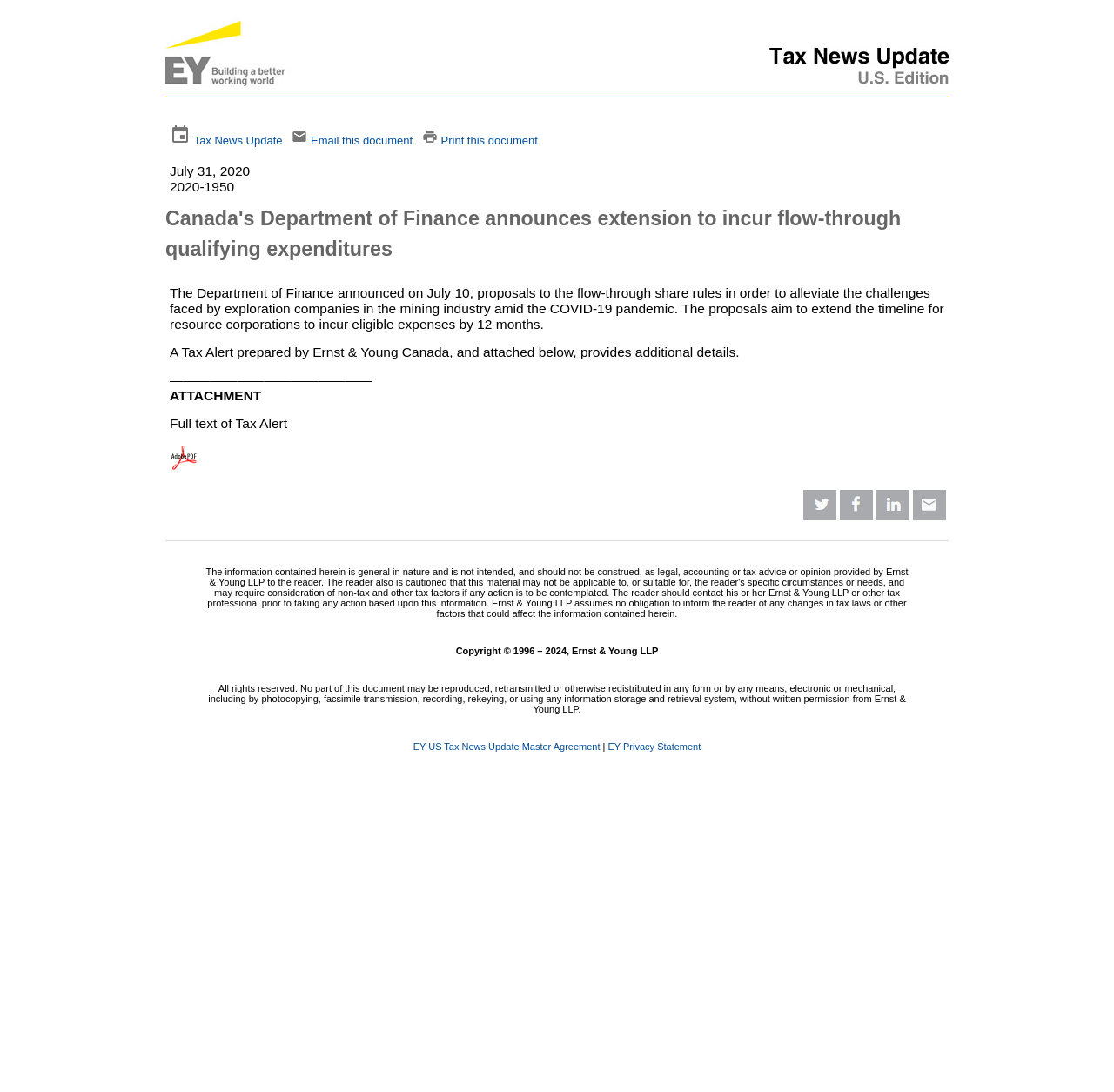Could you specify the bounding box coordinates for the clickable section to complete the following instruction: "View EY Privacy Statement"?

[0.546, 0.679, 0.629, 0.688]